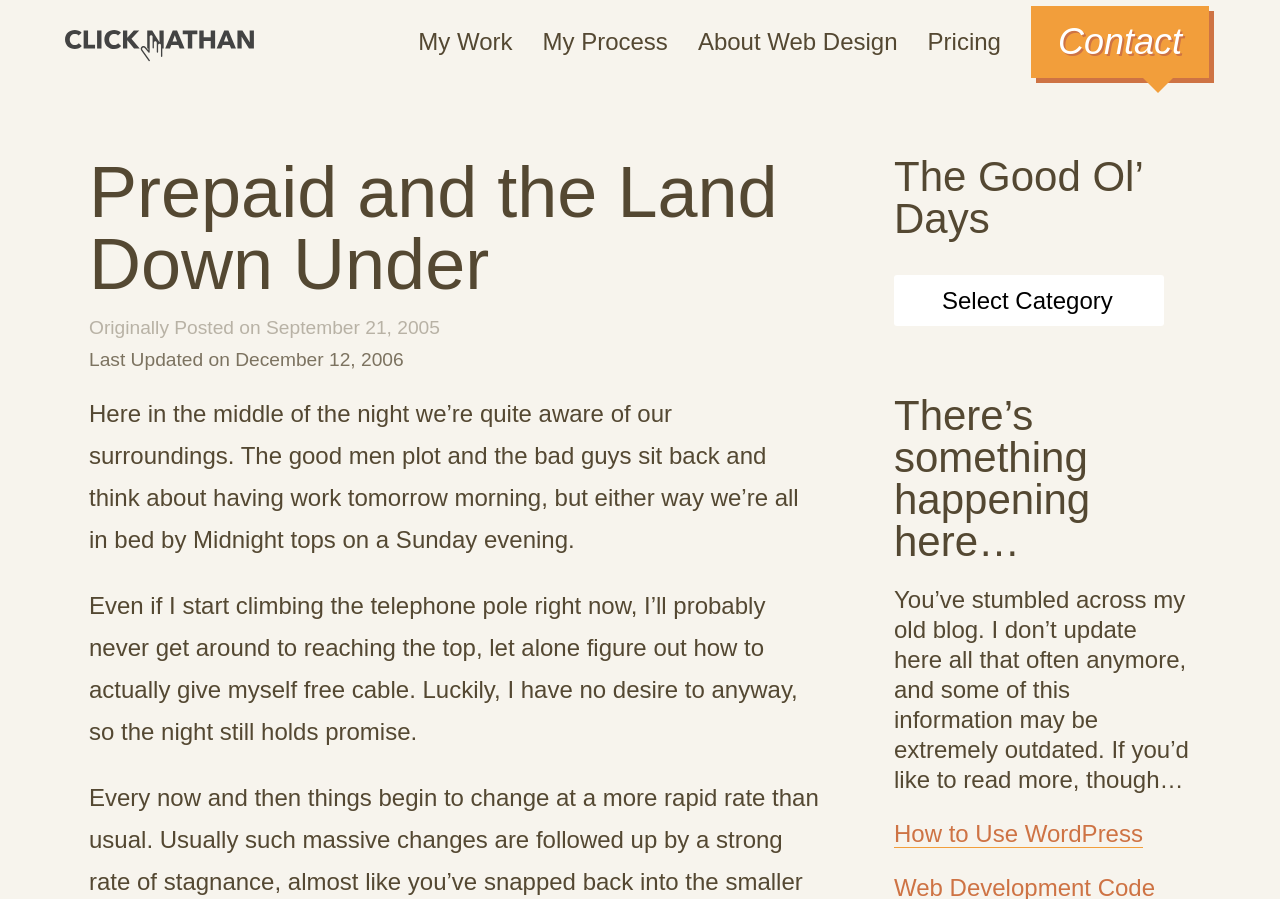Please specify the bounding box coordinates of the clickable region to carry out the following instruction: "Read the 'How to Use WordPress' guide". The coordinates should be four float numbers between 0 and 1, in the format [left, top, right, bottom].

[0.698, 0.912, 0.893, 0.943]